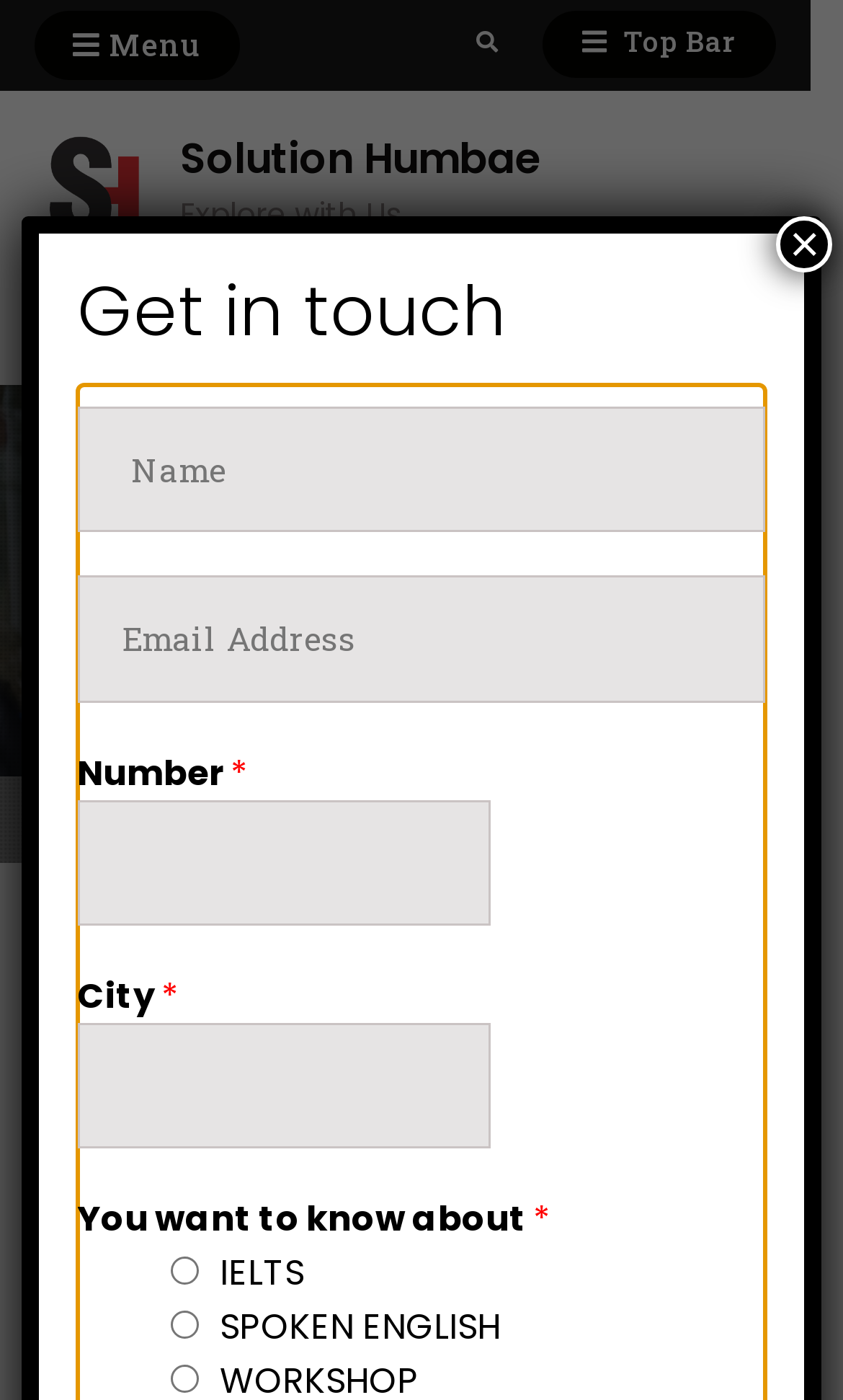Please determine the bounding box coordinates for the UI element described as: "parent_node: Name * name="wpforms[fields][0]" placeholder="Name"".

[0.092, 0.29, 0.908, 0.38]